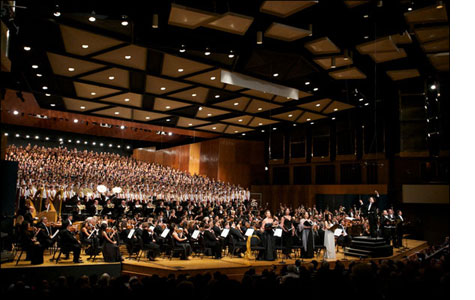Answer the question using only one word or a concise phrase: When was Royce Hall established?

1929